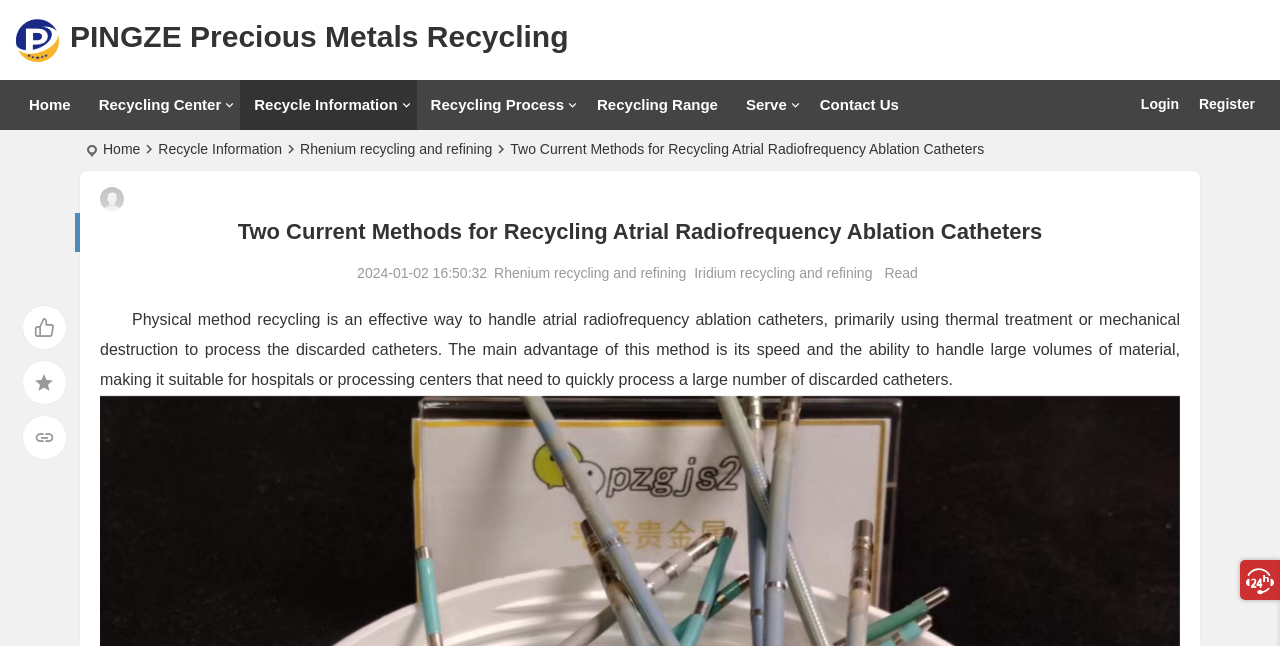Please specify the bounding box coordinates of the clickable section necessary to execute the following command: "Go to 'Recycling Center'".

[0.066, 0.124, 0.188, 0.201]